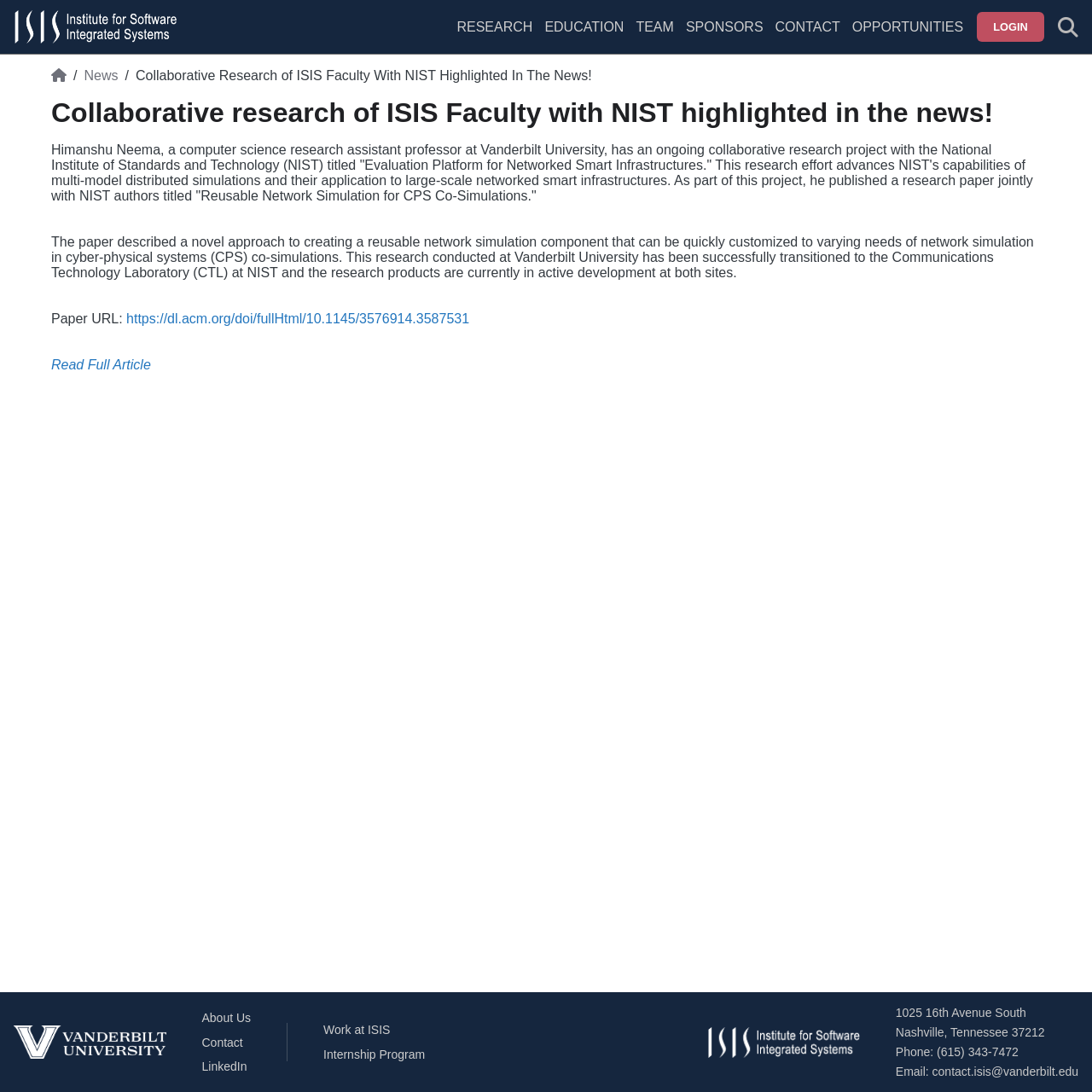Find the bounding box coordinates of the clickable region needed to perform the following instruction: "Toggle the search form". The coordinates should be provided as four float numbers between 0 and 1, i.e., [left, top, right, bottom].

[0.969, 0.015, 0.988, 0.034]